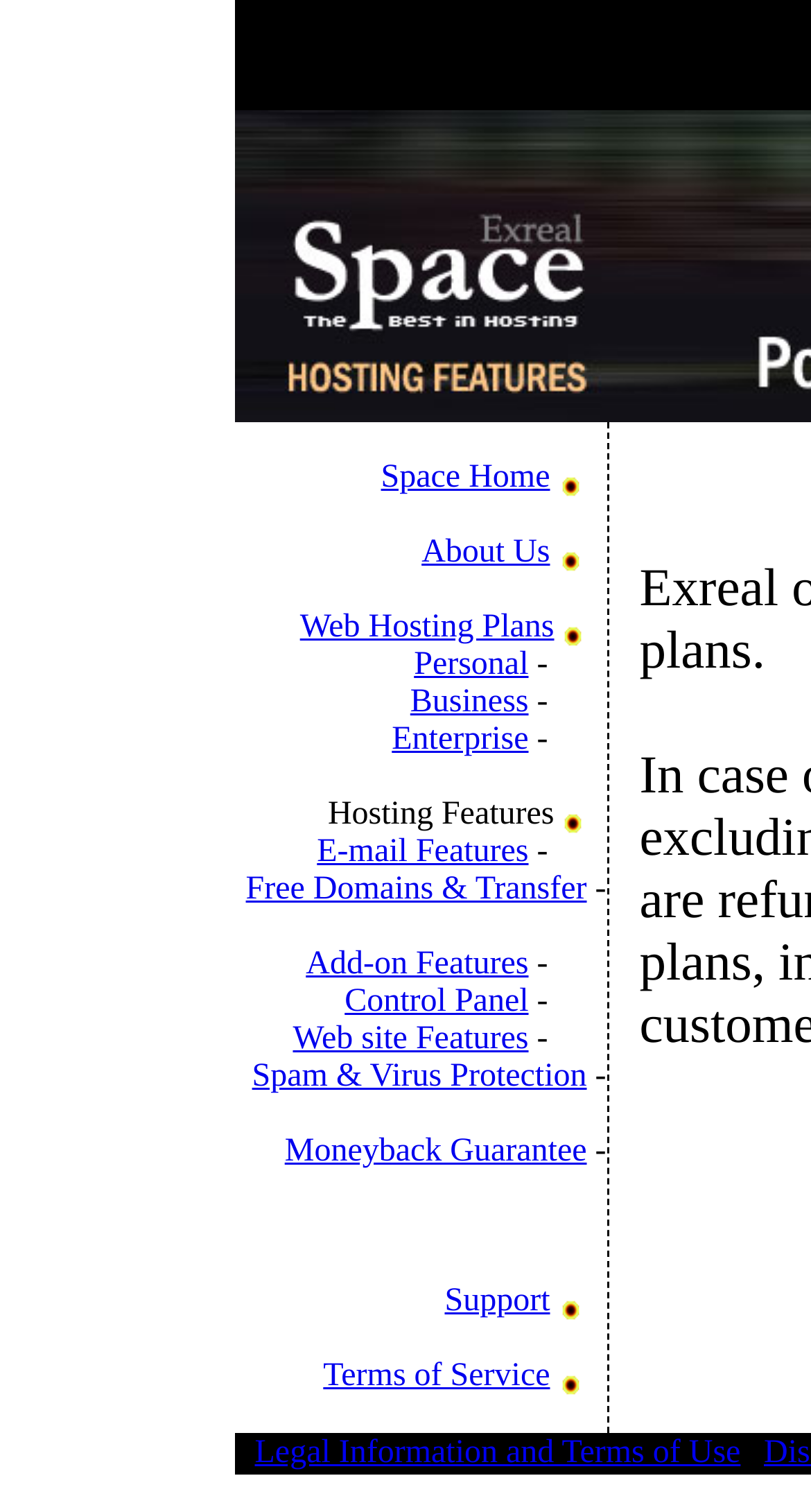How many links are there in the webpage?
Using the visual information, answer the question in a single word or phrase.

19